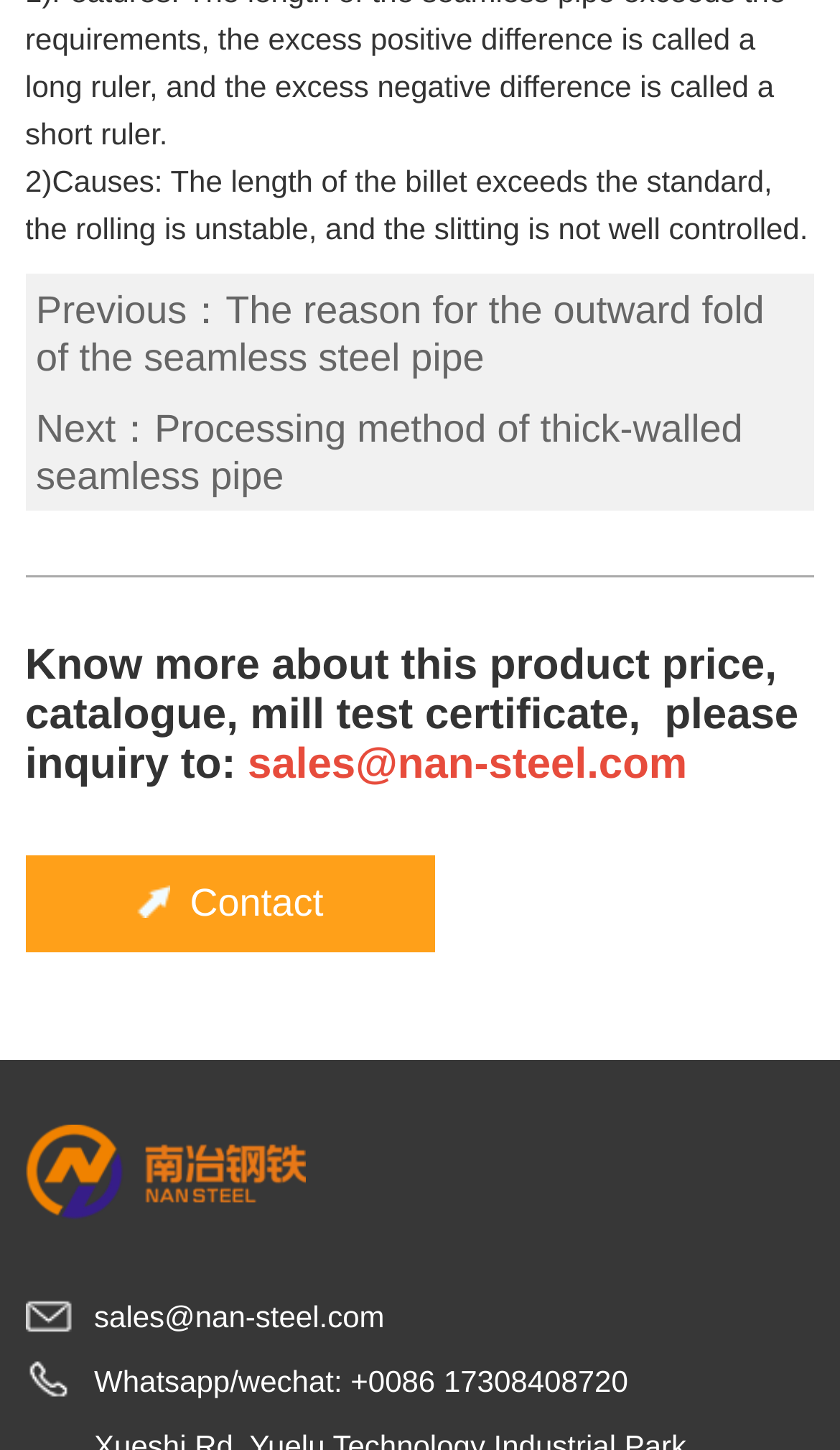Identify the bounding box for the UI element described as: "+0086 17308408720". The coordinates should be four float numbers between 0 and 1, i.e., [left, top, right, bottom].

[0.417, 0.941, 0.748, 0.965]